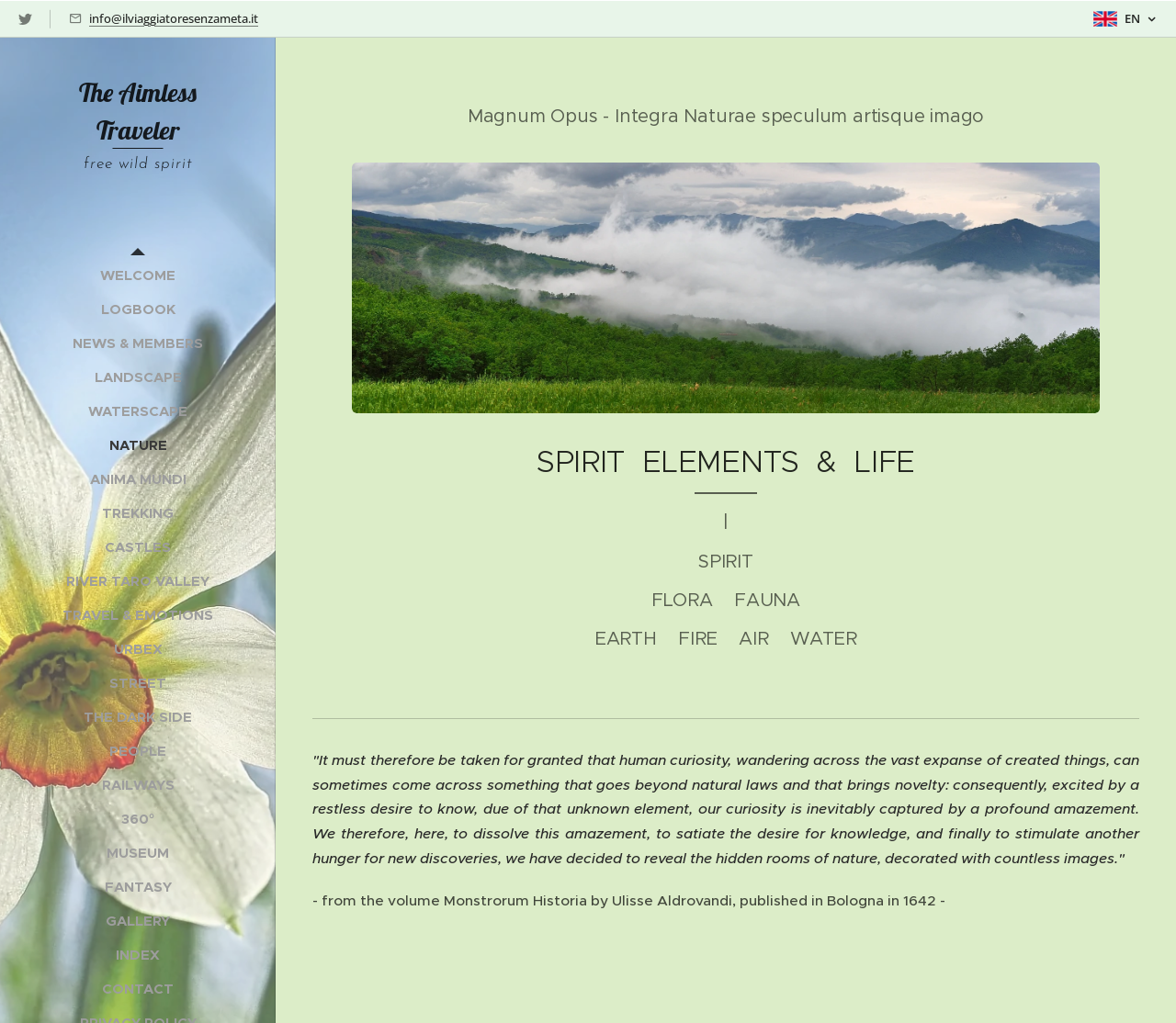Please respond to the question with a concise word or phrase:
What is the language of the text 'free wild spirit'?

English